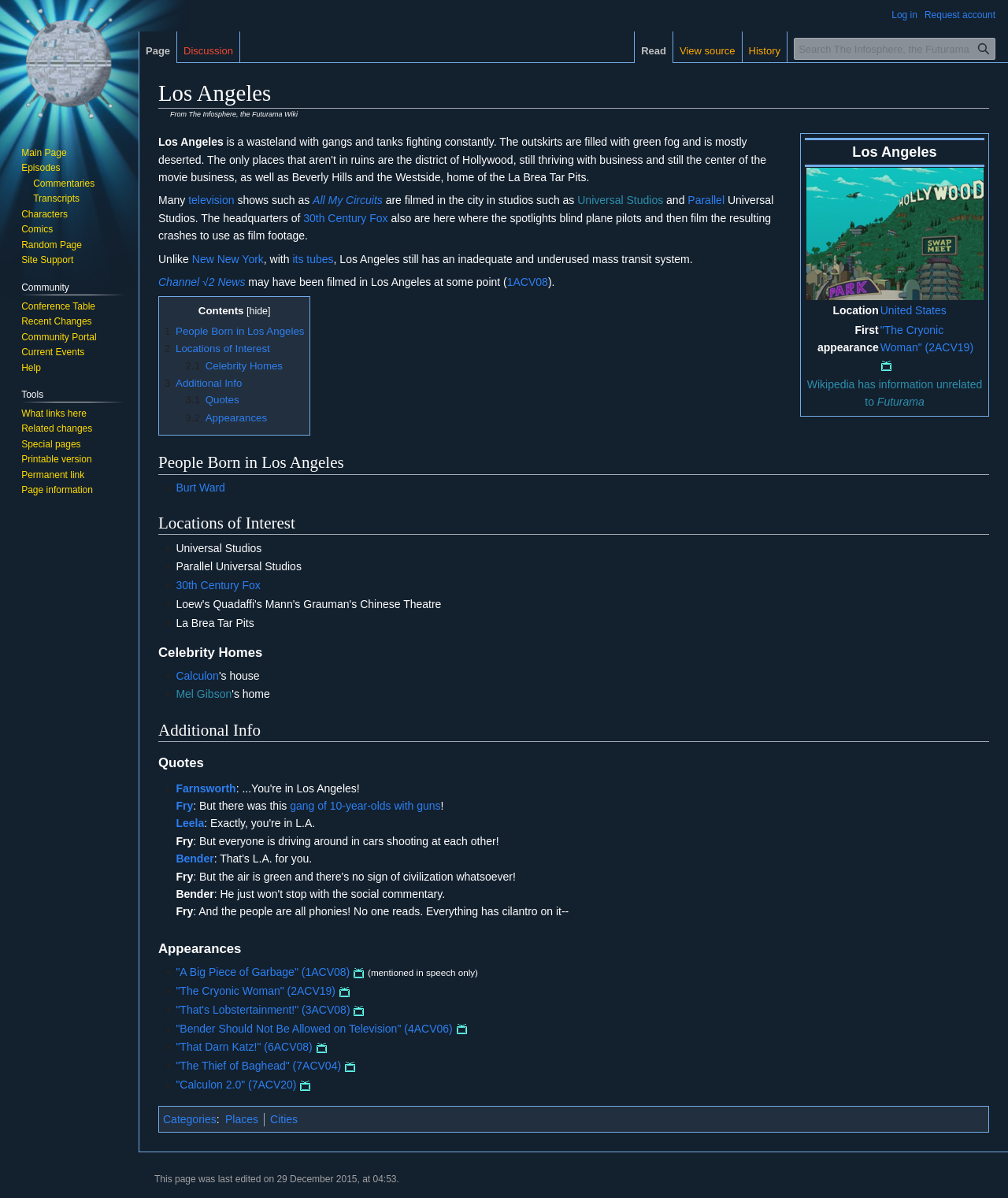Show the bounding box coordinates of the element that should be clicked to complete the task: "Jump to the People Born in Los Angeles section".

[0.163, 0.271, 0.302, 0.281]